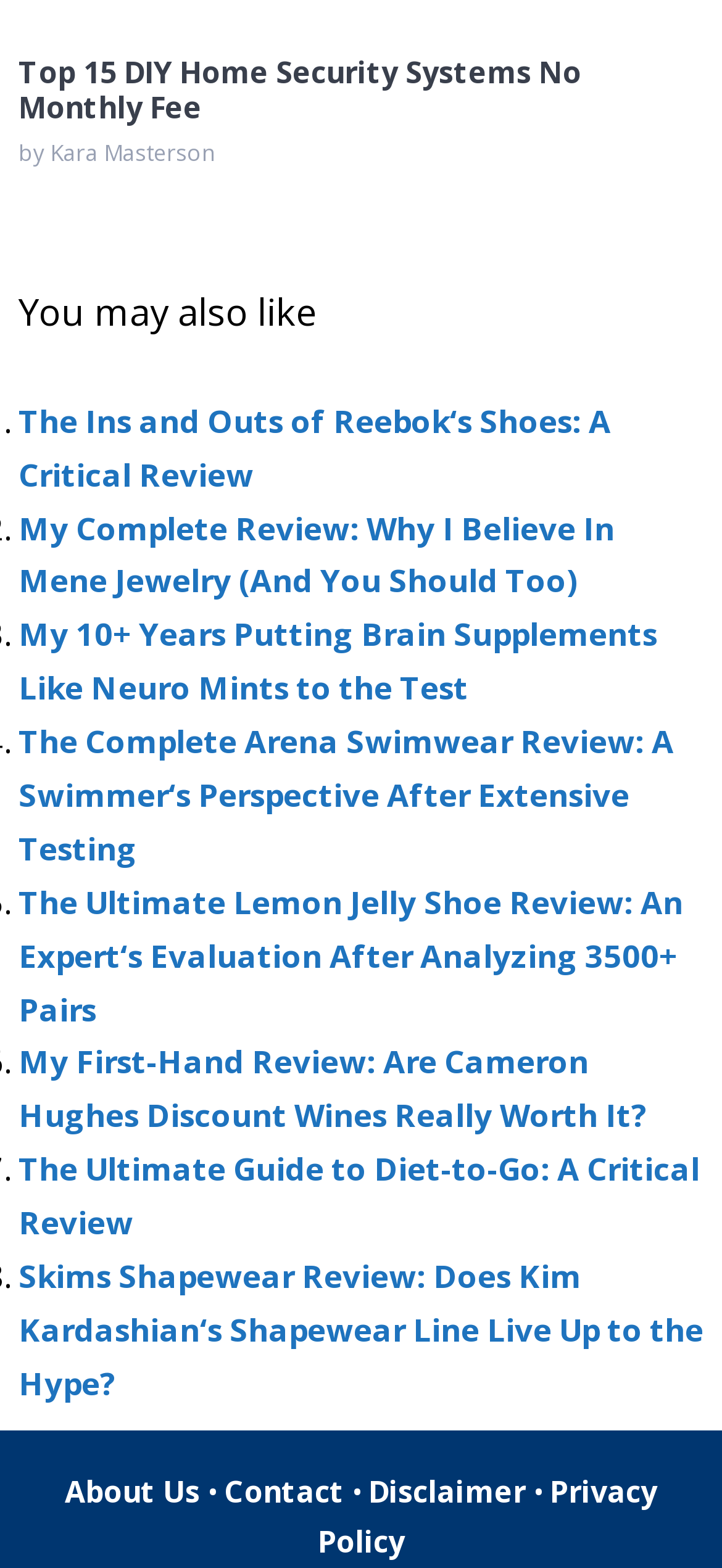Extract the bounding box coordinates for the described element: "About Us". The coordinates should be represented as four float numbers between 0 and 1: [left, top, right, bottom].

[0.09, 0.938, 0.277, 0.964]